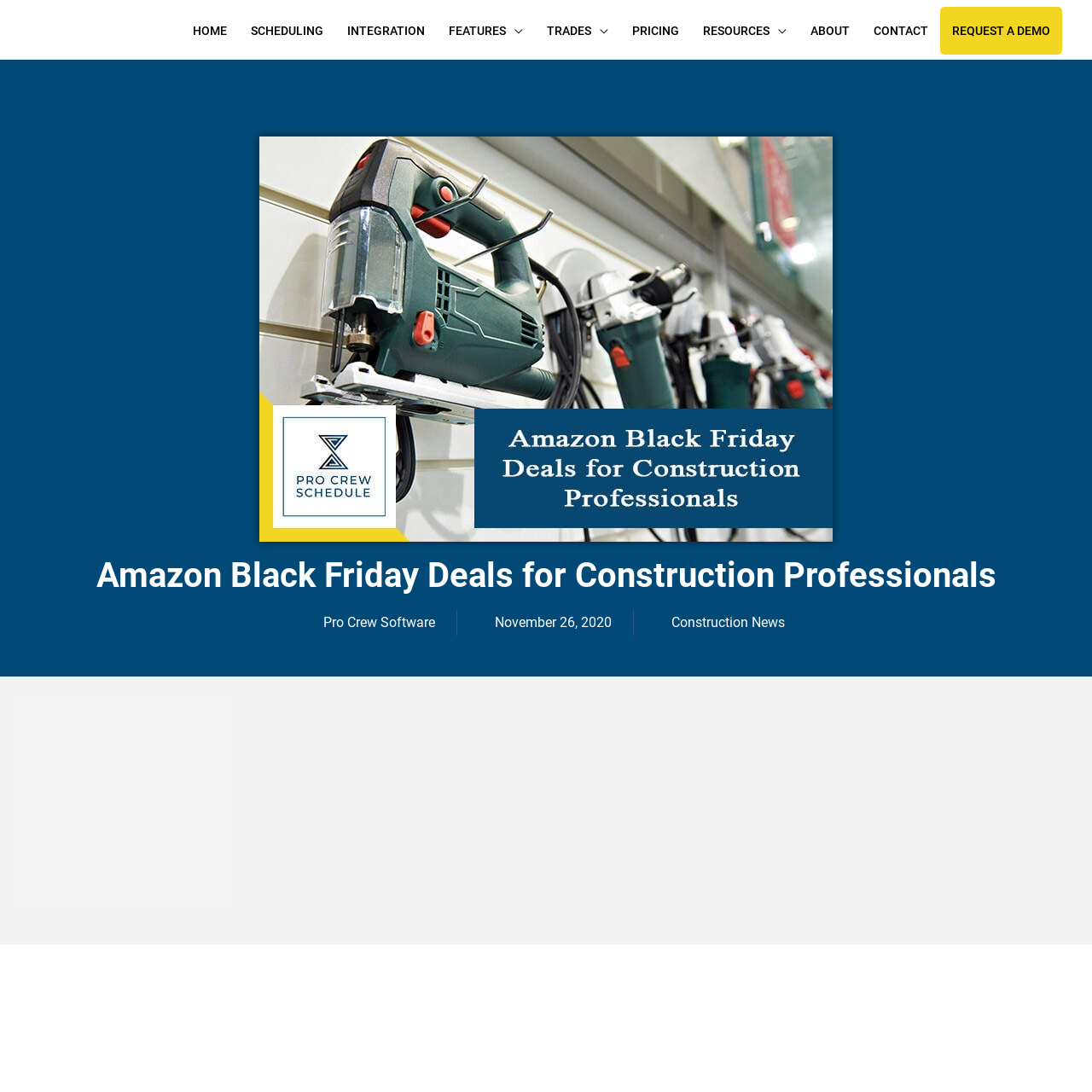What is the logo above the navigation menu?
Look at the image and answer with only one word or phrase.

PRO CREW SCHEDULE